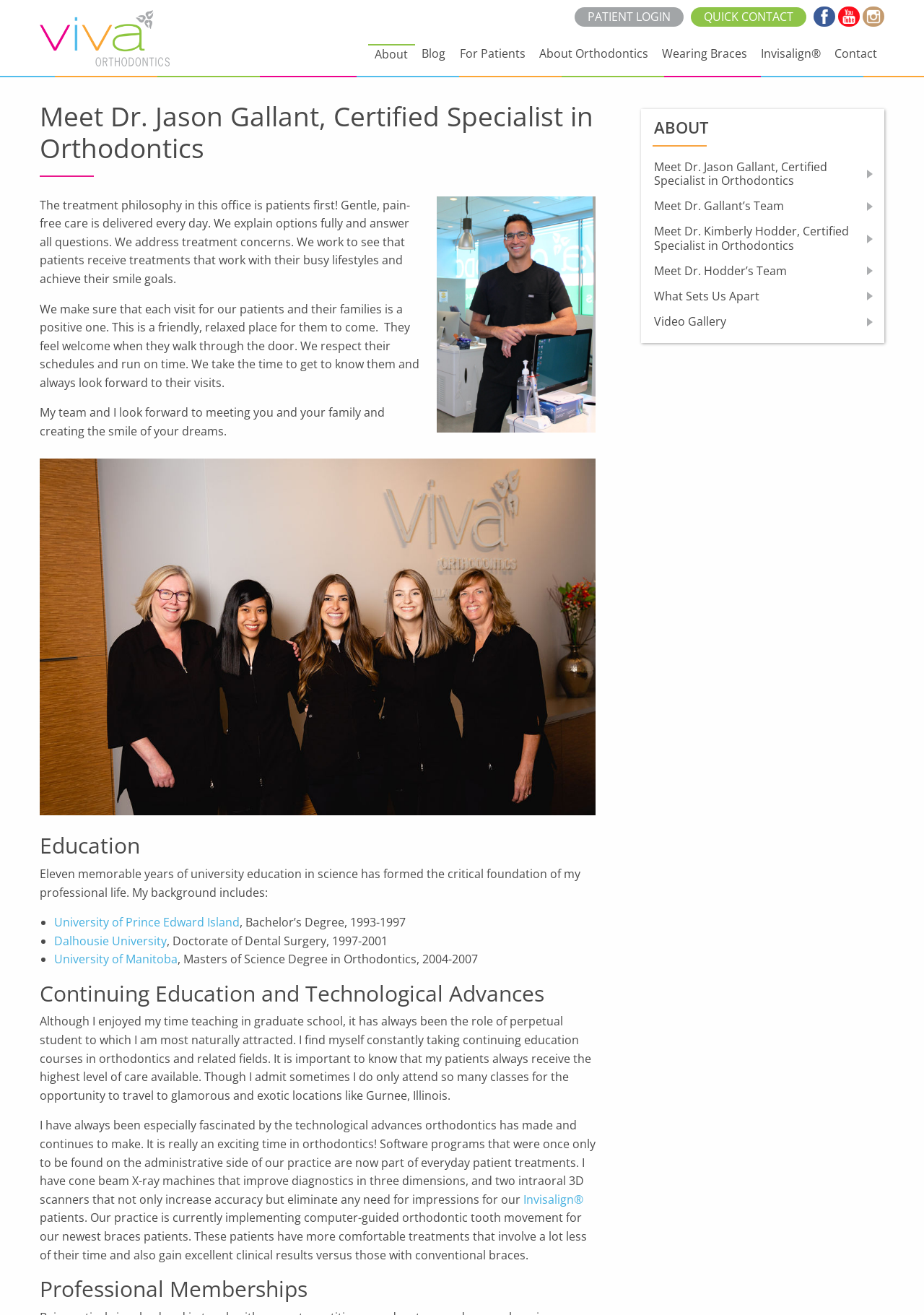Identify the bounding box coordinates for the region of the element that should be clicked to carry out the instruction: "Log in as a patient". The bounding box coordinates should be four float numbers between 0 and 1, i.e., [left, top, right, bottom].

[0.622, 0.005, 0.74, 0.02]